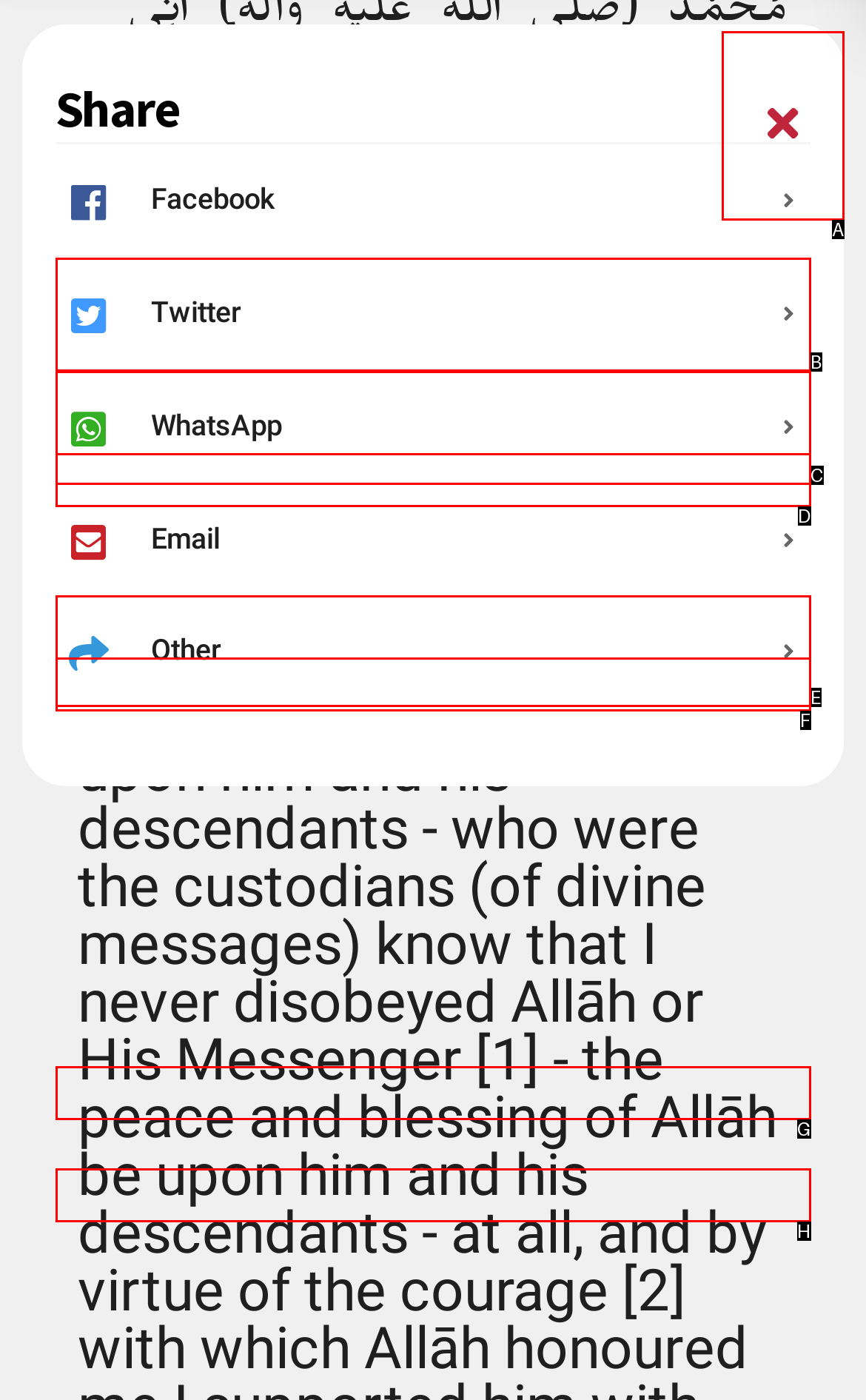Determine which HTML element corresponds to the description: parent_node: Share. Provide the letter of the correct option.

A